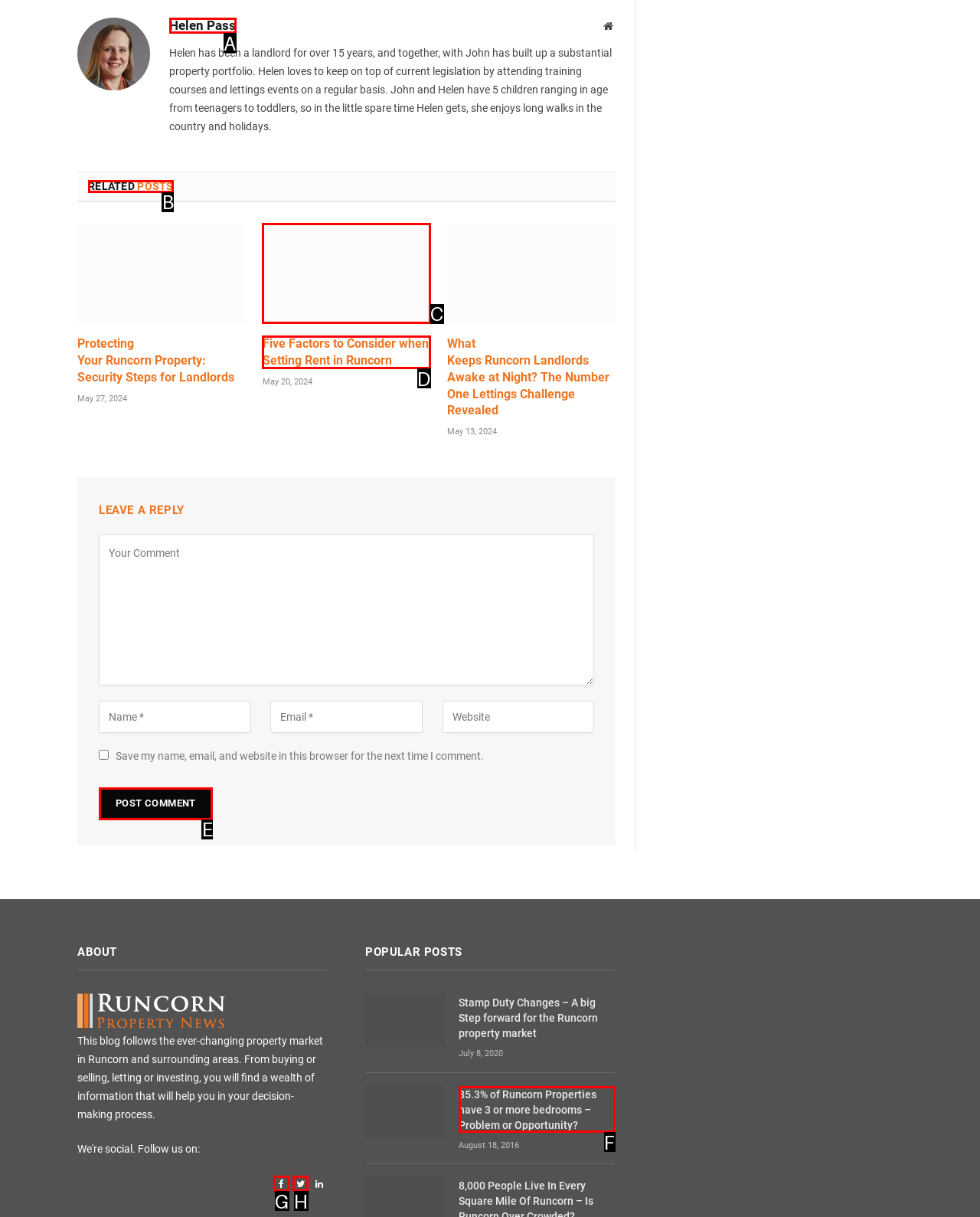Choose the HTML element that should be clicked to achieve this task: Read the 'RELATED POSTS' section
Respond with the letter of the correct choice.

B